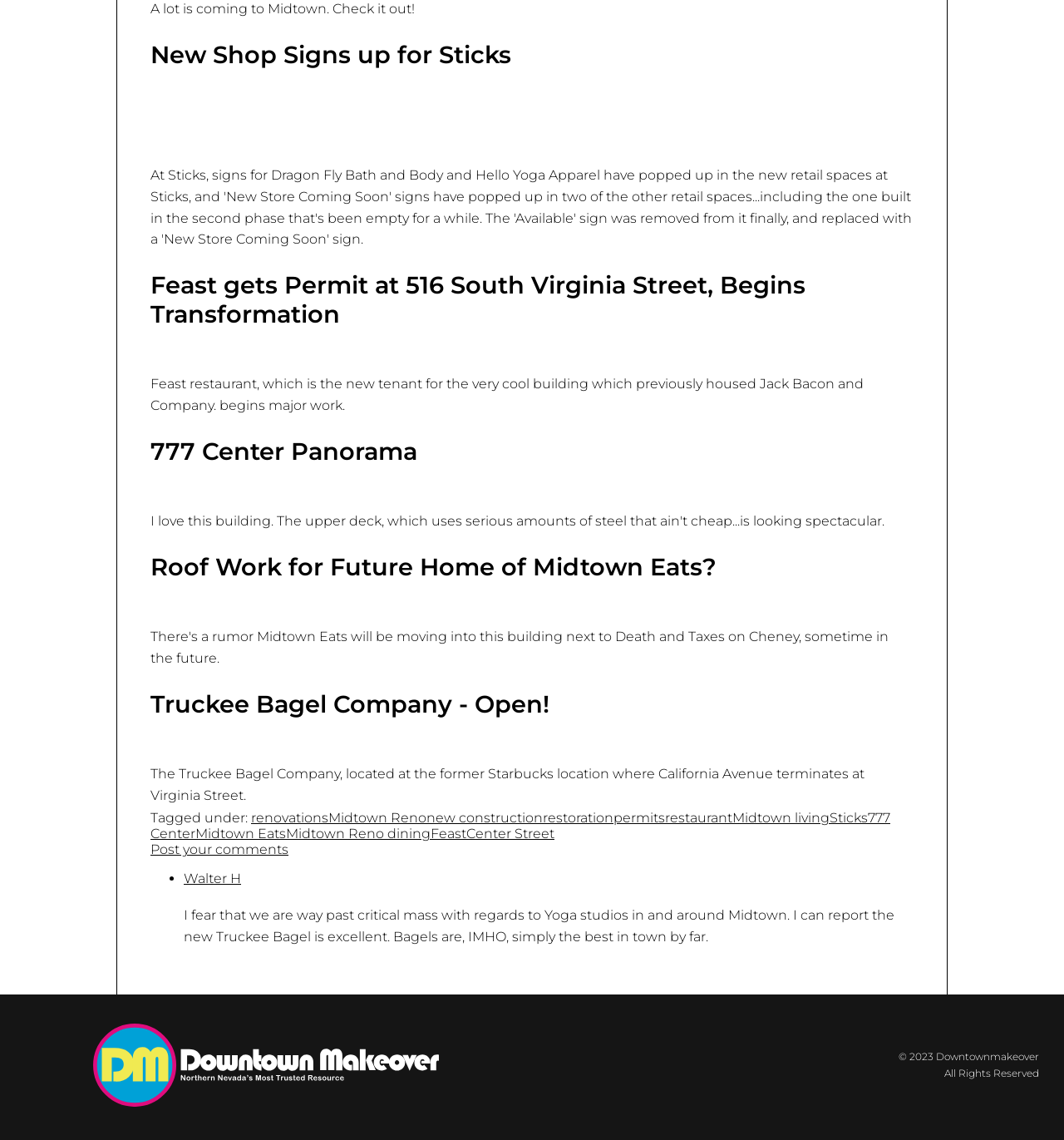Please determine the bounding box coordinates, formatted as (top-left x, top-left y, bottom-right x, bottom-right y), with all values as floating point numbers between 0 and 1. Identify the bounding box of the region described as: Post your comments

[0.141, 0.738, 0.271, 0.752]